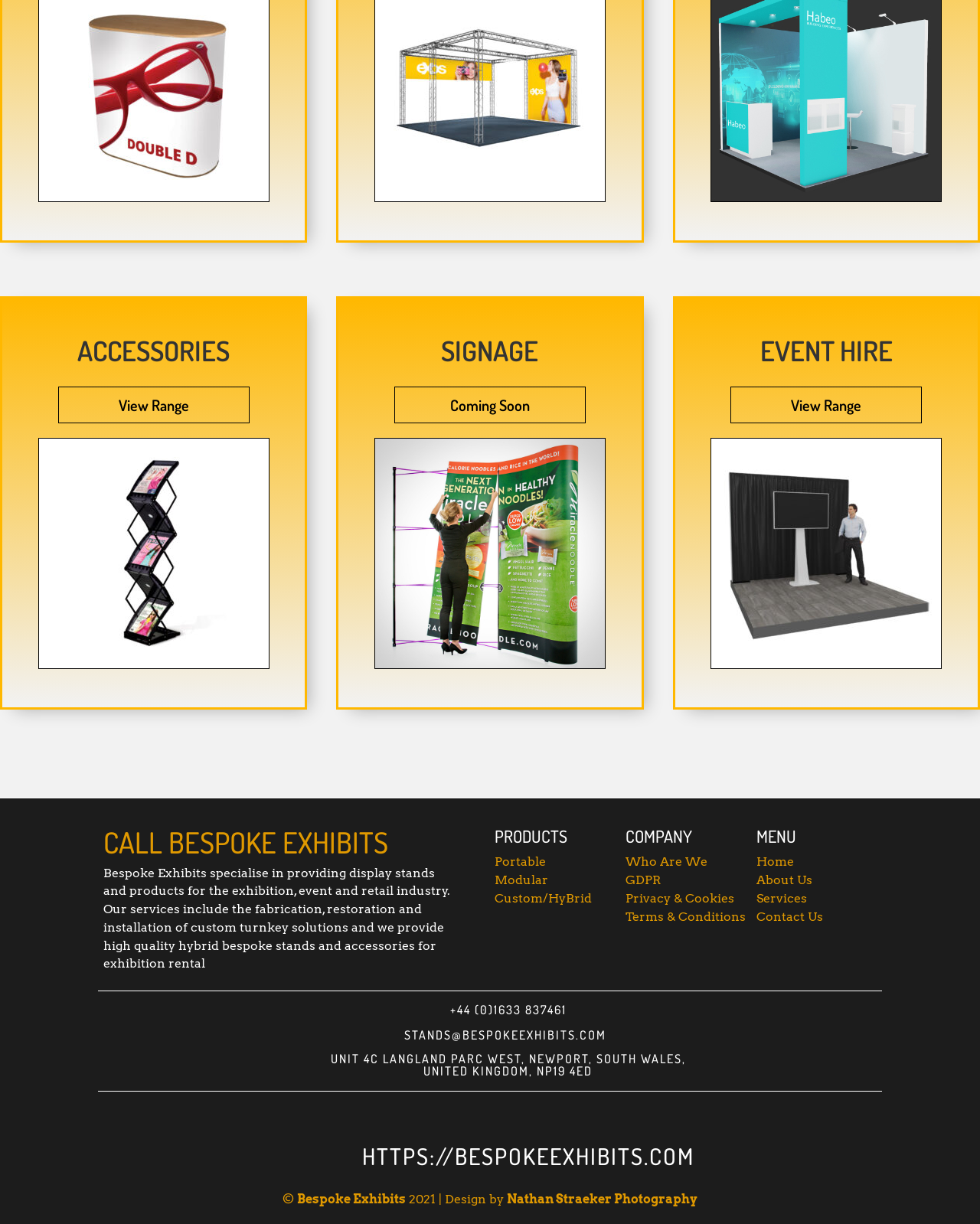What is the address of Bespoke Exhibits?
Answer the question with a single word or phrase by looking at the picture.

UNIT 4C LANGLAND PARC WEST, NEWPORT, SOUTH WALES, UNITED KINGDOM, NP19 4ED